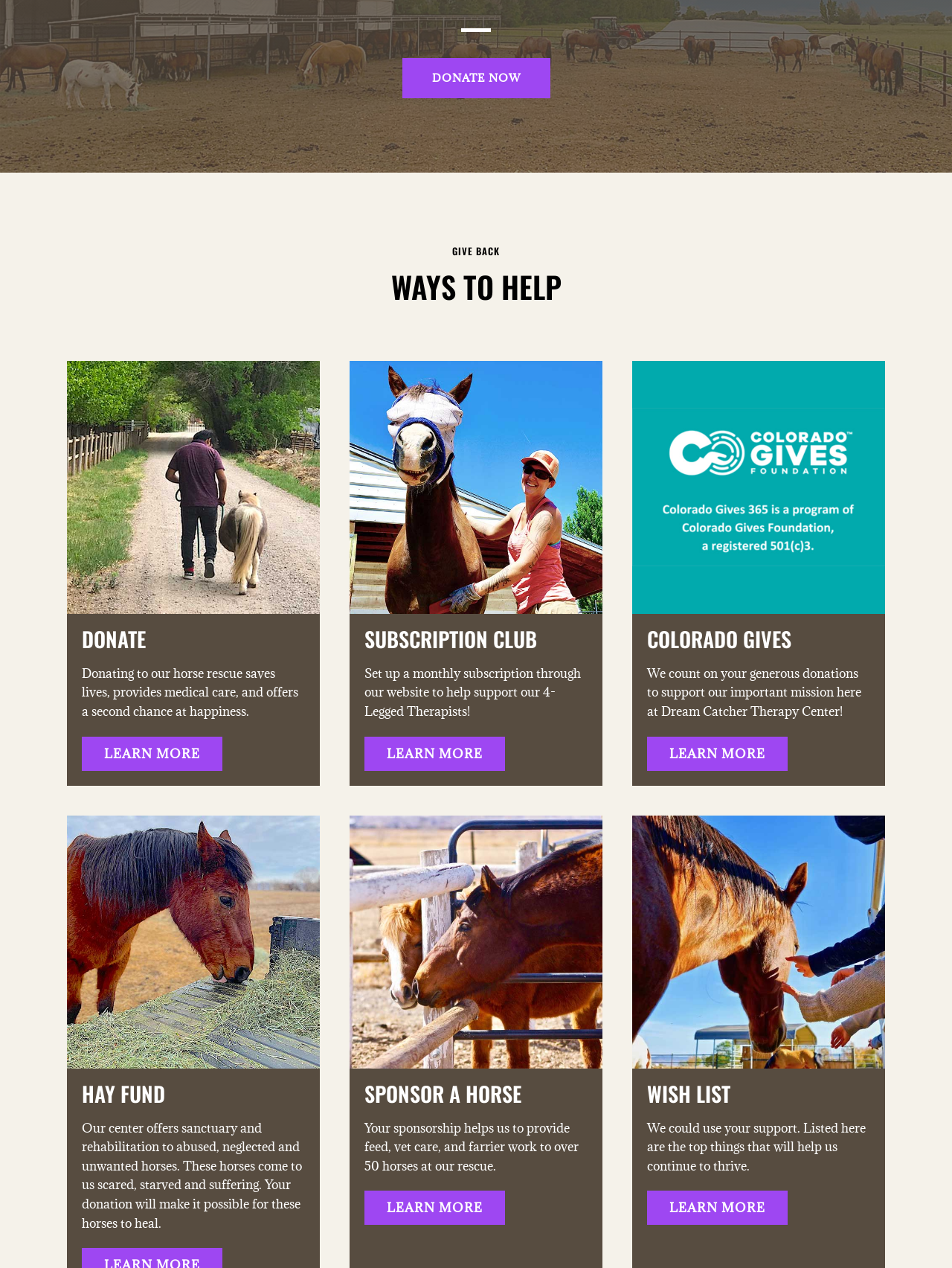What is the main purpose of this webpage? Based on the screenshot, please respond with a single word or phrase.

Donate to horse rescue